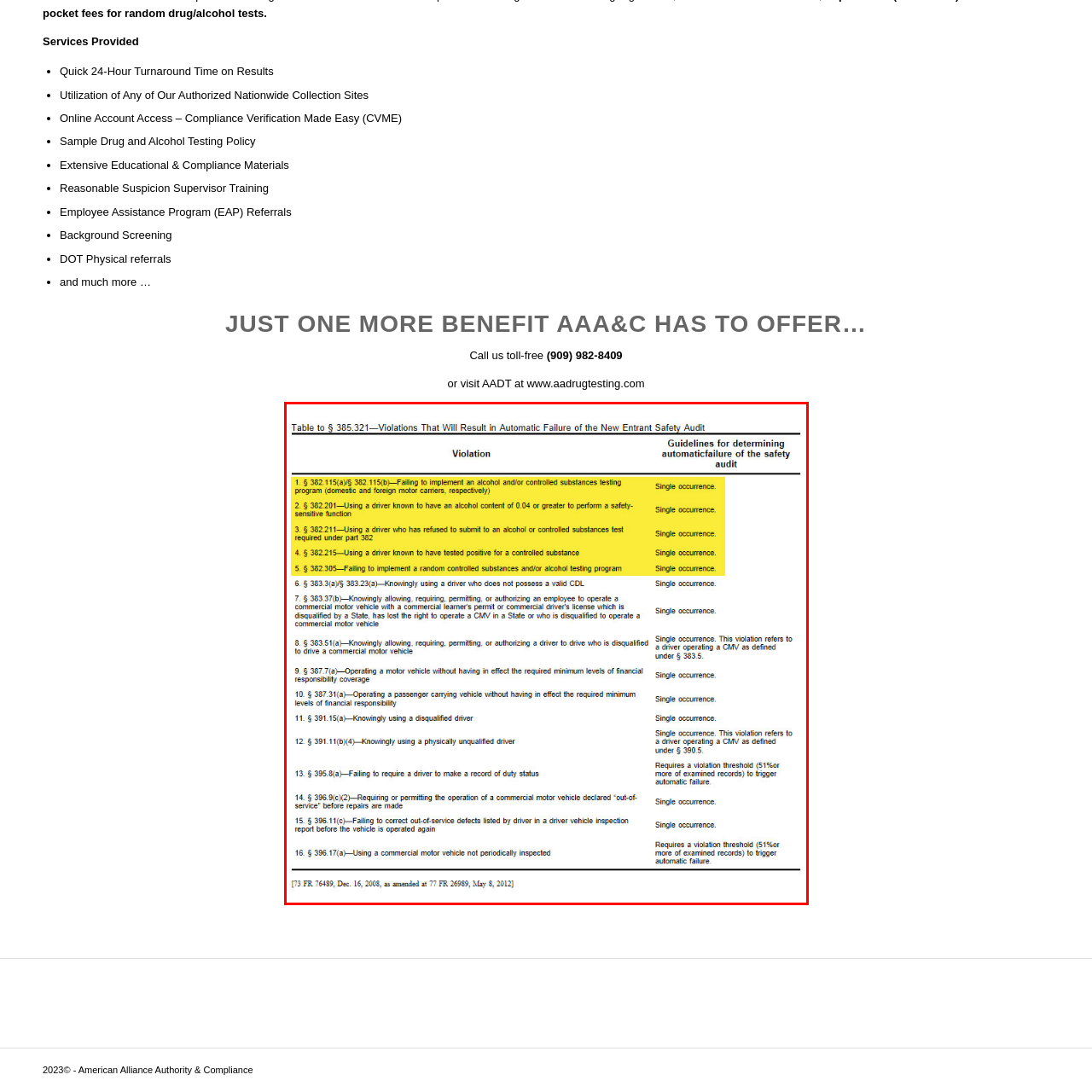Thoroughly describe the scene captured inside the red-bordered image.

The image displays a detailed table outlining violations that can lead to automatic failure during the New Entrant Safety Audit, particularly concerning motor carriers. Each entry specifies a particular violation, including issues related to alcohol and controlled substances testing programs, driving under the influence, and operating with disqualified or unqualified drivers. Notably, the guidelines section emphasizes that even a single occurrence of certain violations can trigger automatic failure. This critical information is essential for ensuring compliance with safety regulations in the transportation industry, highlighting the importance of maintaining high standards for driver eligibility and vehicle operation.